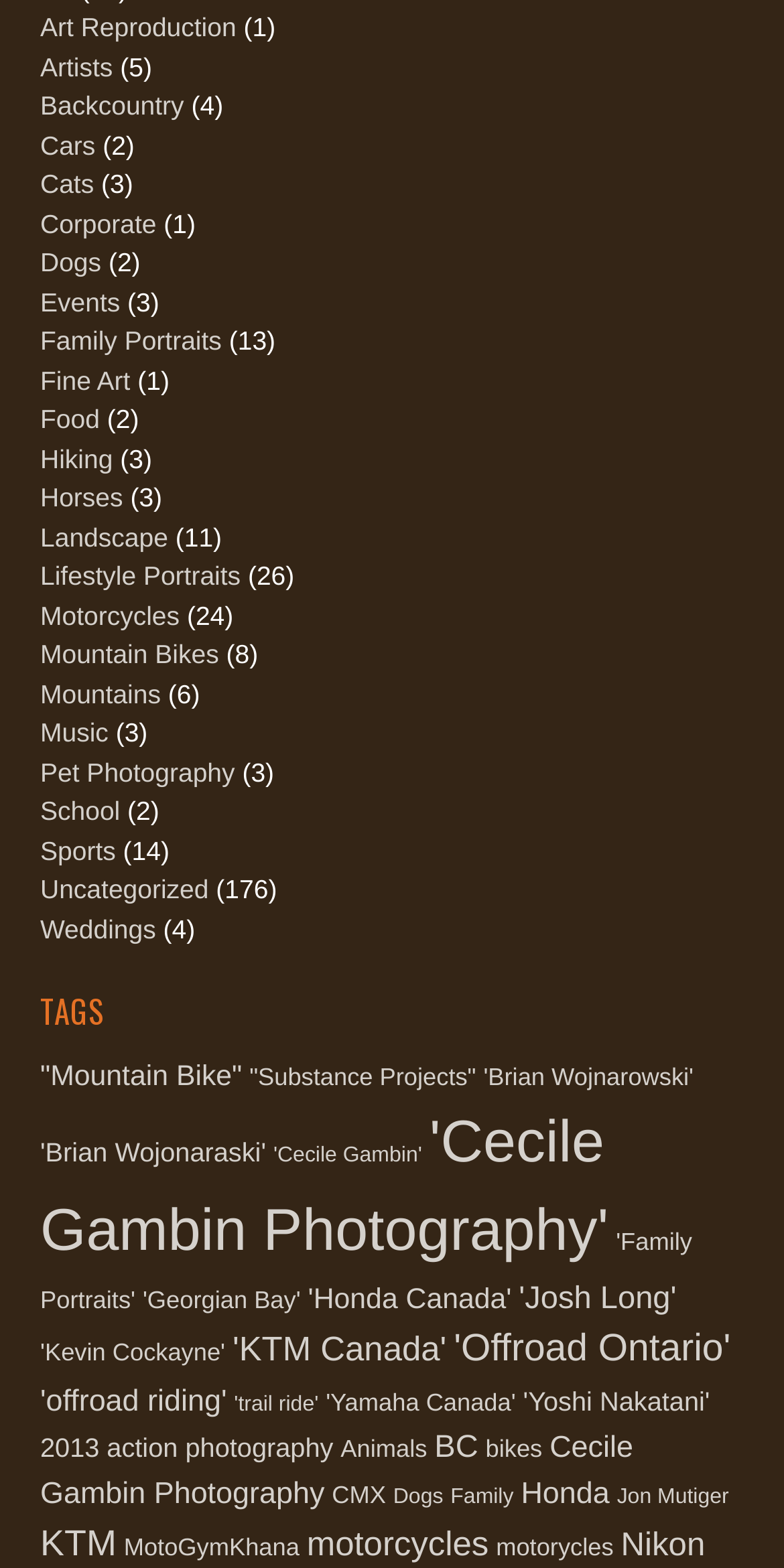Given the description: "Pet Photography", determine the bounding box coordinates of the UI element. The coordinates should be formatted as four float numbers between 0 and 1, [left, top, right, bottom].

[0.051, 0.483, 0.3, 0.502]